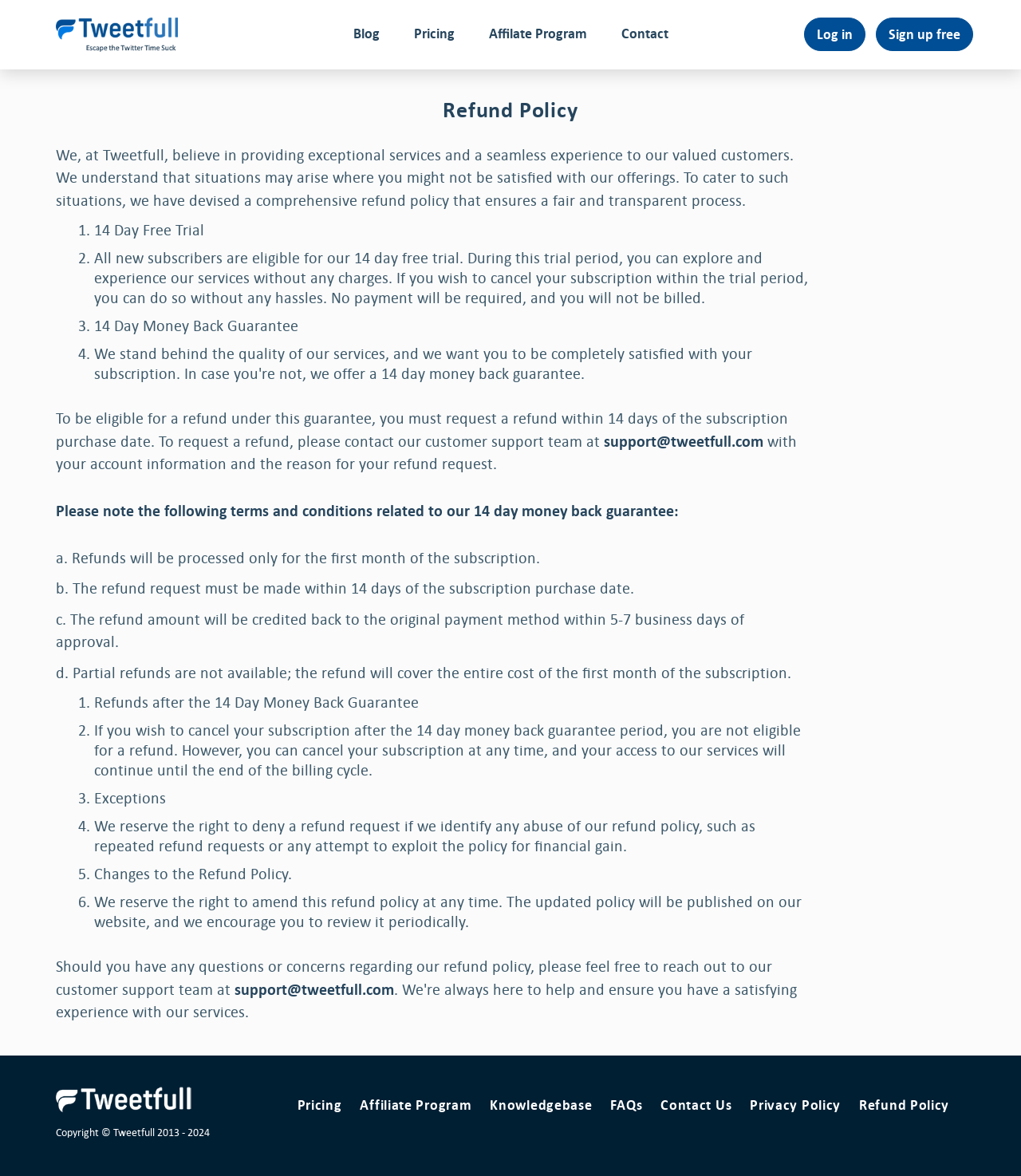Give an extensive and precise description of the webpage.

This webpage is about Tweetfull's Refund Policy. At the top left, there is a Tweetfull logo, which is a link. Next to it, there are several links to other pages, including Blog, Pricing, Affiliate Program, and Contact. On the top right, there are two buttons, Log in and Sign up free.

The main content of the page is divided into sections, each with a heading and several paragraphs of text. The first section explains Tweetfull's commitment to providing exceptional services and a seamless experience to its customers. It also introduces the refund policy, which is designed to be fair and transparent.

The next section outlines the 14-day free trial, during which customers can explore and experience Tweetfull's services without being charged. If they wish to cancel their subscription within the trial period, they can do so without any hassle.

The following section explains the 14-day money-back guarantee. To be eligible for a refund, customers must request it within 14 days of the subscription purchase date. The refund request must be made through the customer support team, and the refund amount will be credited back to the original payment method within 5-7 business days of approval.

The page also outlines the terms and conditions related to the 14-day money-back guarantee, including that refunds will only be processed for the first month of the subscription, and that partial refunds are not available.

Further down the page, there are sections explaining refunds after the 14-day money-back guarantee period, exceptions to the refund policy, and changes to the refund policy. The page concludes with a statement encouraging customers to reach out to the customer support team if they have any questions or concerns regarding the refund policy.

At the bottom of the page, there is a footer section with a Tweetfull logo, copyright information, and links to other pages, including Pricing, Affiliate Program, Knowledgebase, FAQs, Contact Us, Privacy Policy, and Refund Policy.